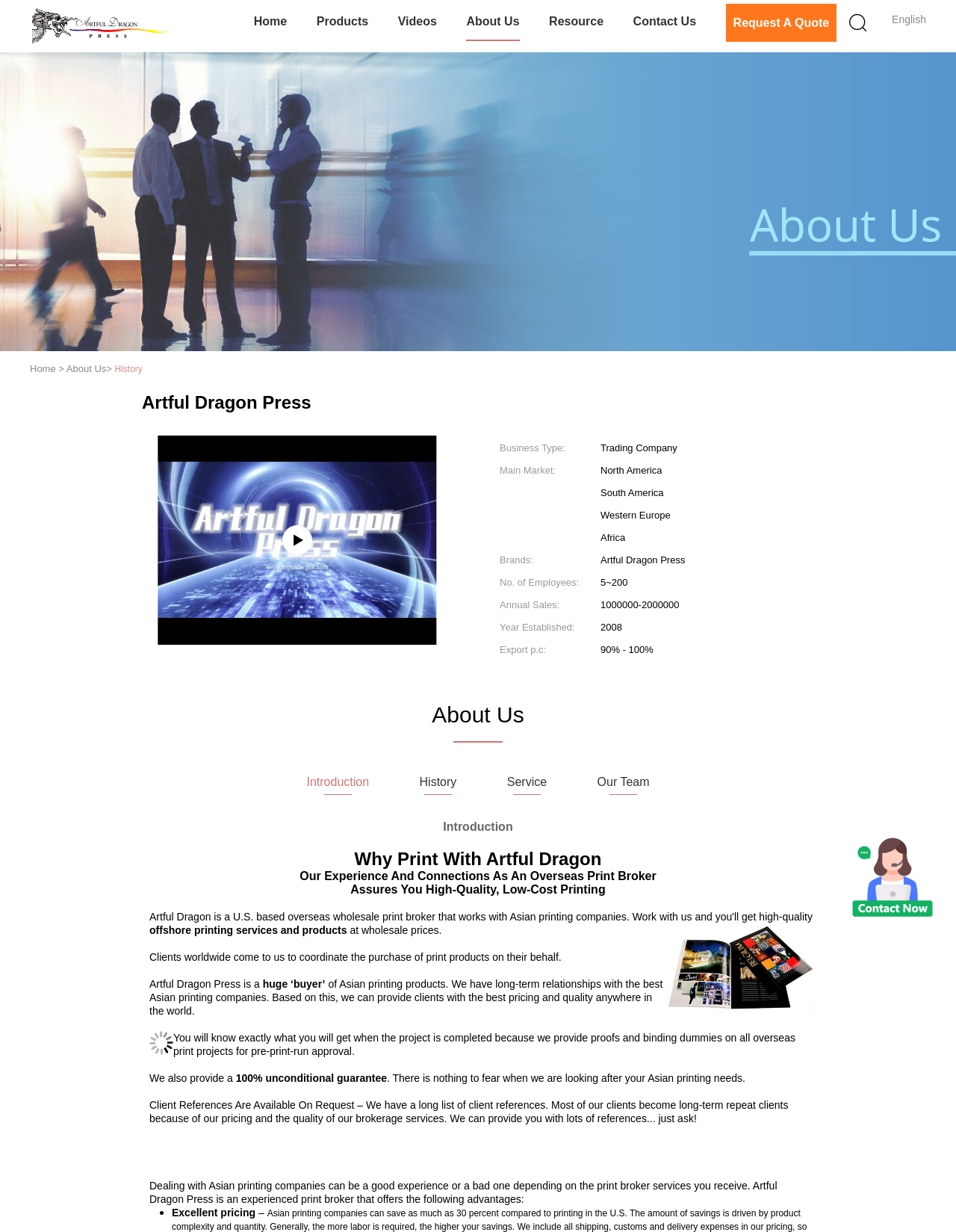Find and indicate the bounding box coordinates of the region you should select to follow the given instruction: "Click the 'Request A Quote' link".

[0.759, 0.003, 0.875, 0.034]